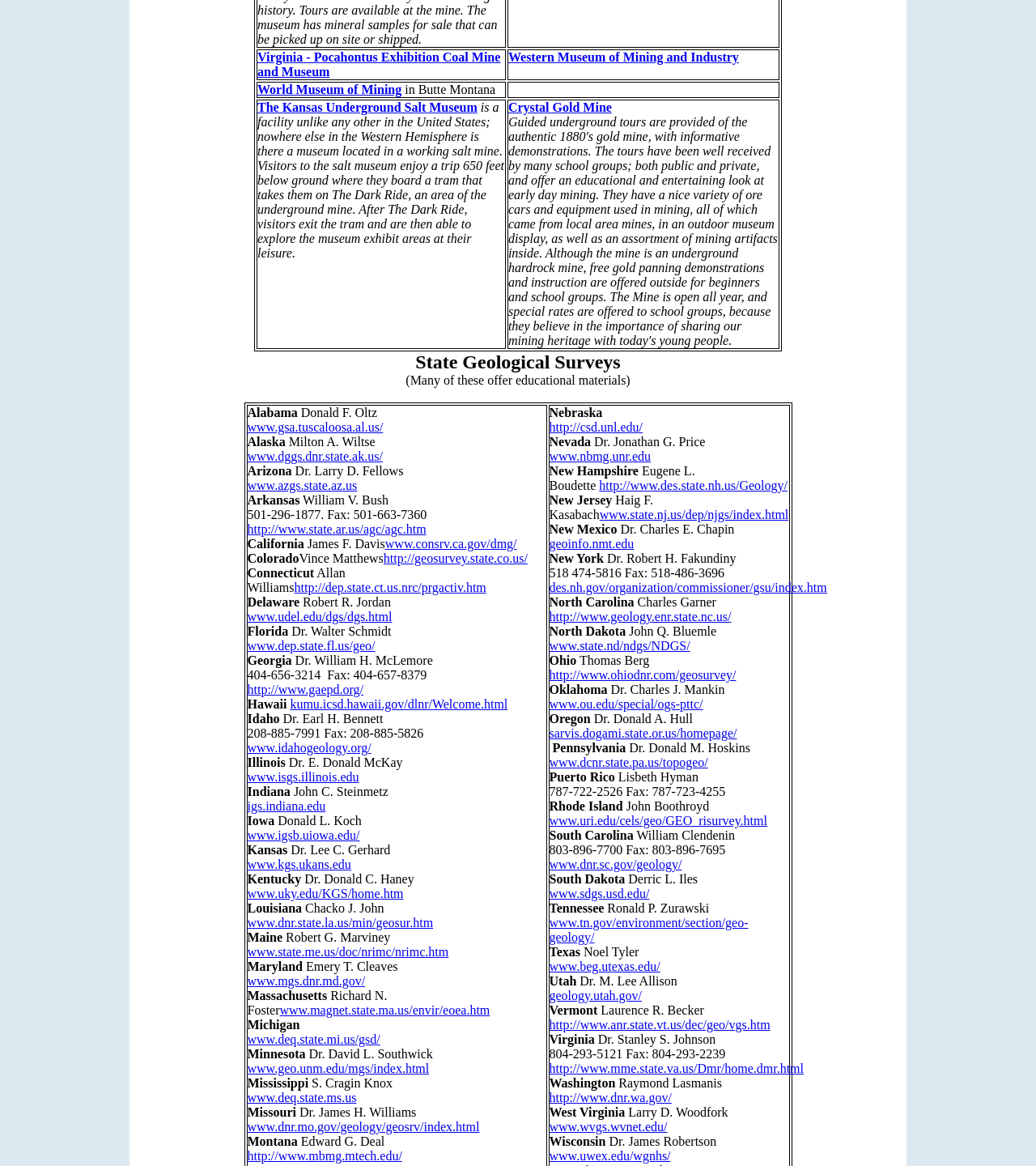Find the bounding box coordinates of the element to click in order to complete this instruction: "go to Arizona State Geological Survey". The bounding box coordinates must be four float numbers between 0 and 1, denoted as [left, top, right, bottom].

[0.239, 0.41, 0.345, 0.422]